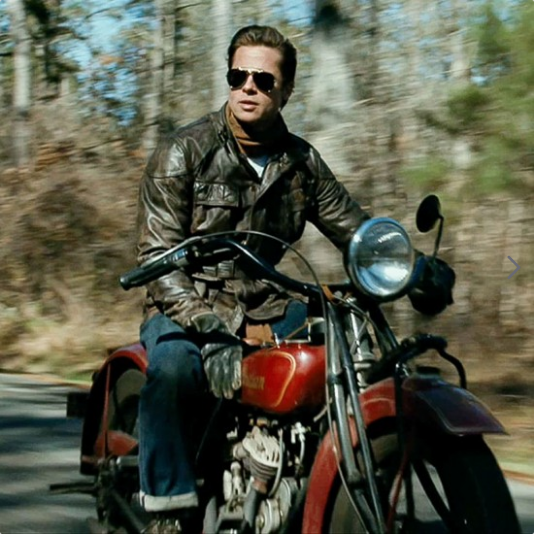Answer in one word or a short phrase: 
What type of motorcycle is the character riding?

Vintage